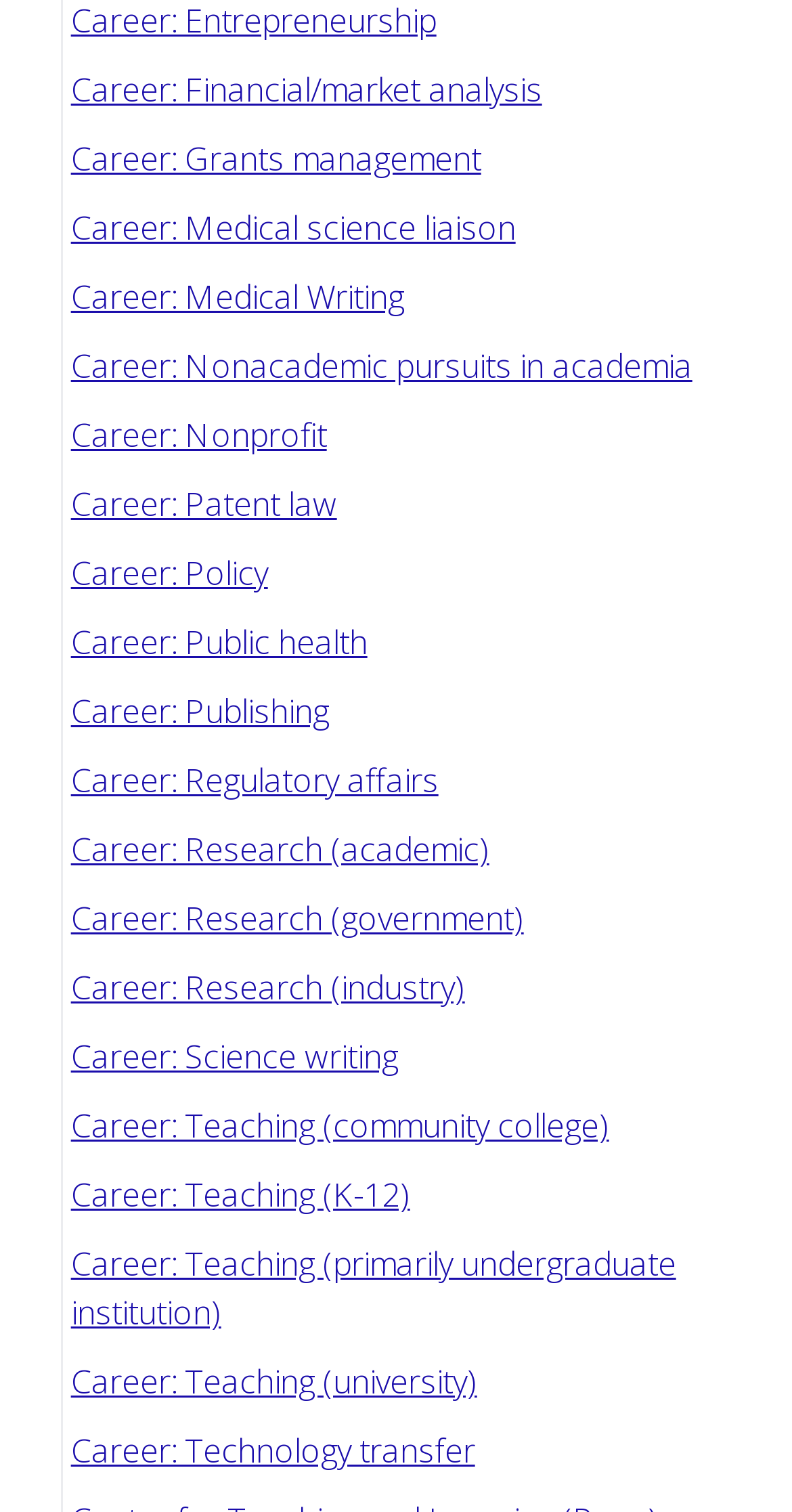Use a single word or phrase to answer this question: 
What are the different career options listed?

Various careers in science